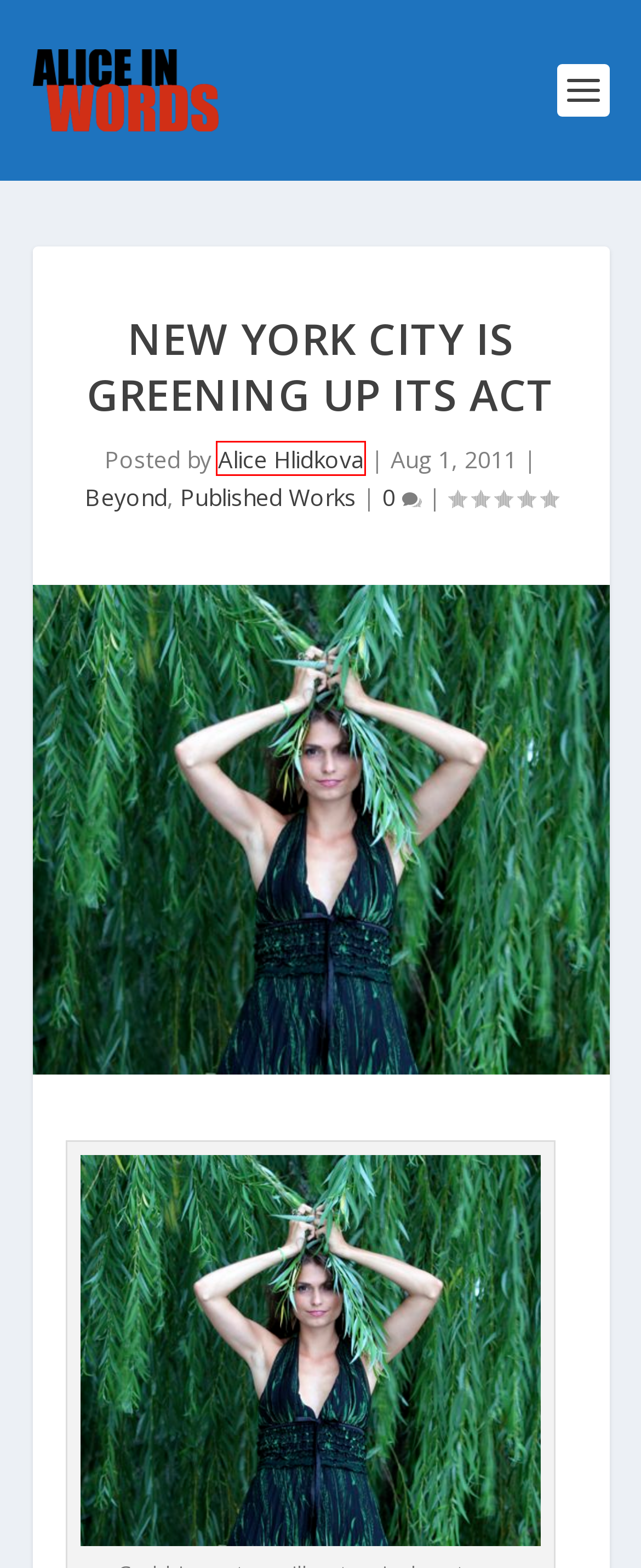You have a screenshot of a webpage with a red rectangle bounding box. Identify the best webpage description that corresponds to the new webpage after clicking the element within the red bounding box. Here are the candidates:
A. Beyond | Alice in Words
B. Published Works | Alice in Words
C. Buffer - Publishing
D. Log In ‹ Alice in Words — WordPress
E. Man-made elements | Alice in Words
F. Alice in Words | Journalist based in New York city
G. Inside Brazil’s slaughterhouse: The Amazon Rainforest | Alice in Words
H. Alice Hlidkova | Alice in Words

H